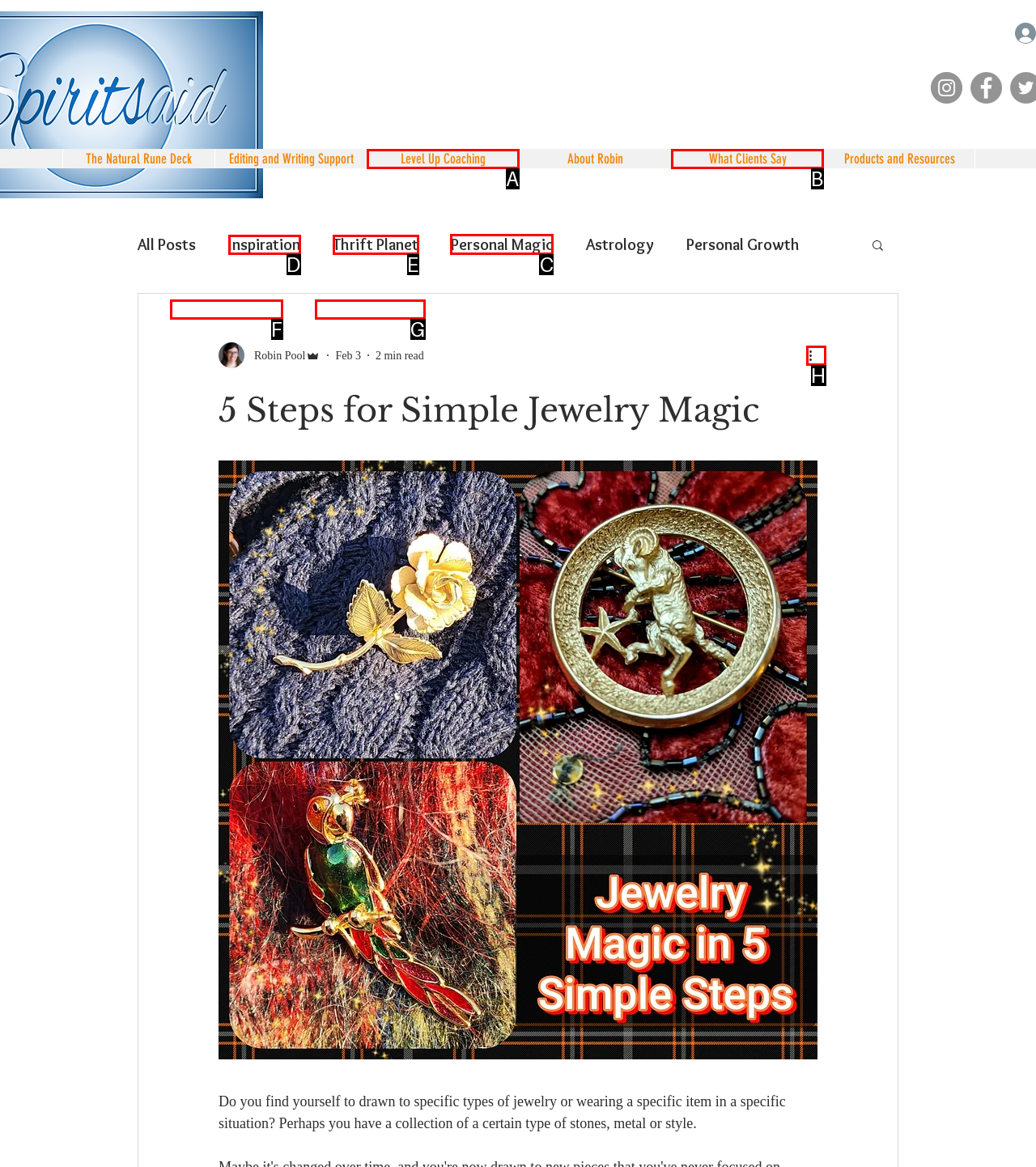Find the appropriate UI element to complete the task: Read more about Personal Magic. Indicate your choice by providing the letter of the element.

C